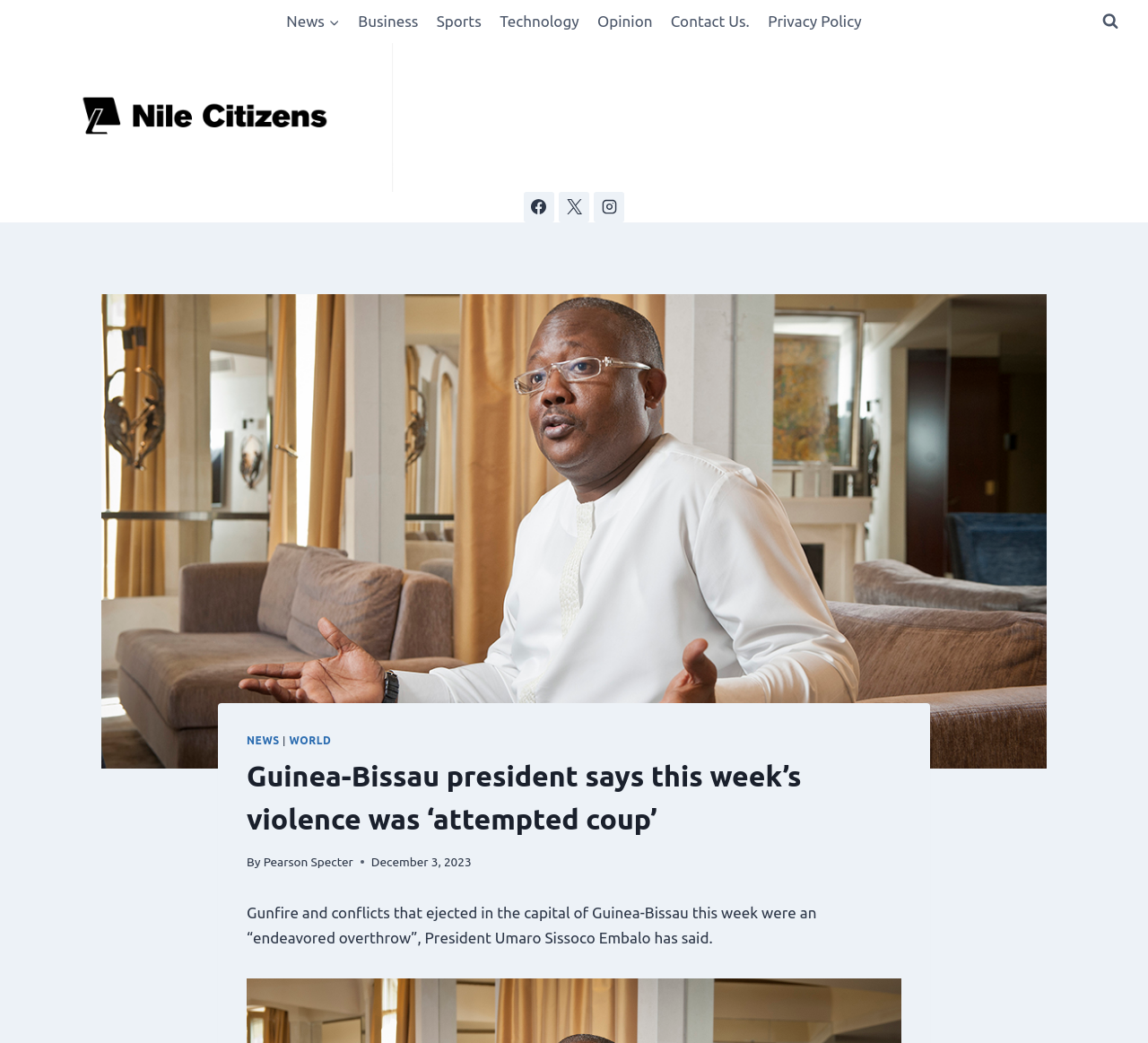Identify the bounding box coordinates of the region I need to click to complete this instruction: "Visit Facebook page".

[0.456, 0.184, 0.483, 0.213]